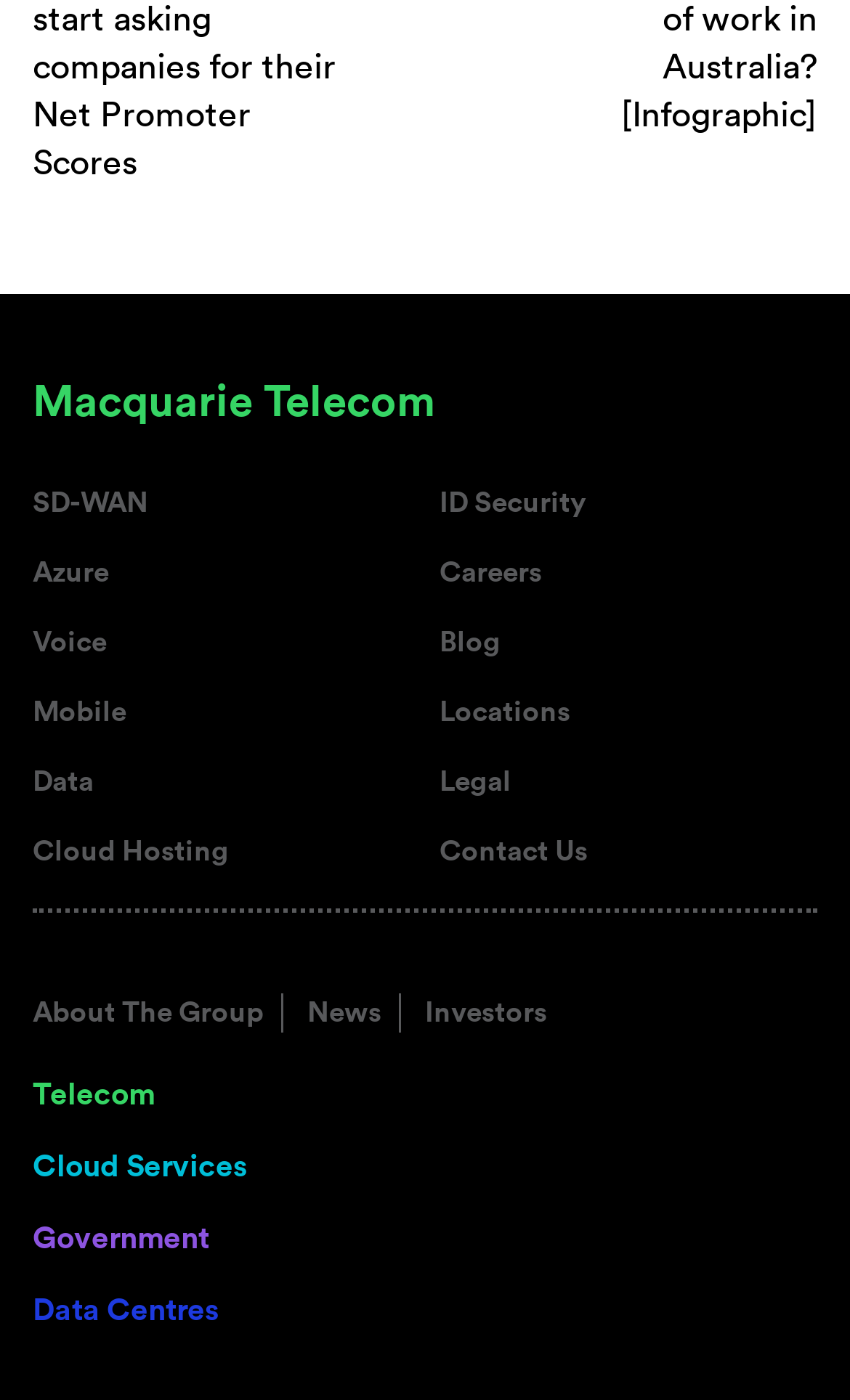Please determine the bounding box coordinates of the clickable area required to carry out the following instruction: "Explore the Data Centres". The coordinates must be four float numbers between 0 and 1, represented as [left, top, right, bottom].

[0.038, 0.919, 0.256, 0.95]